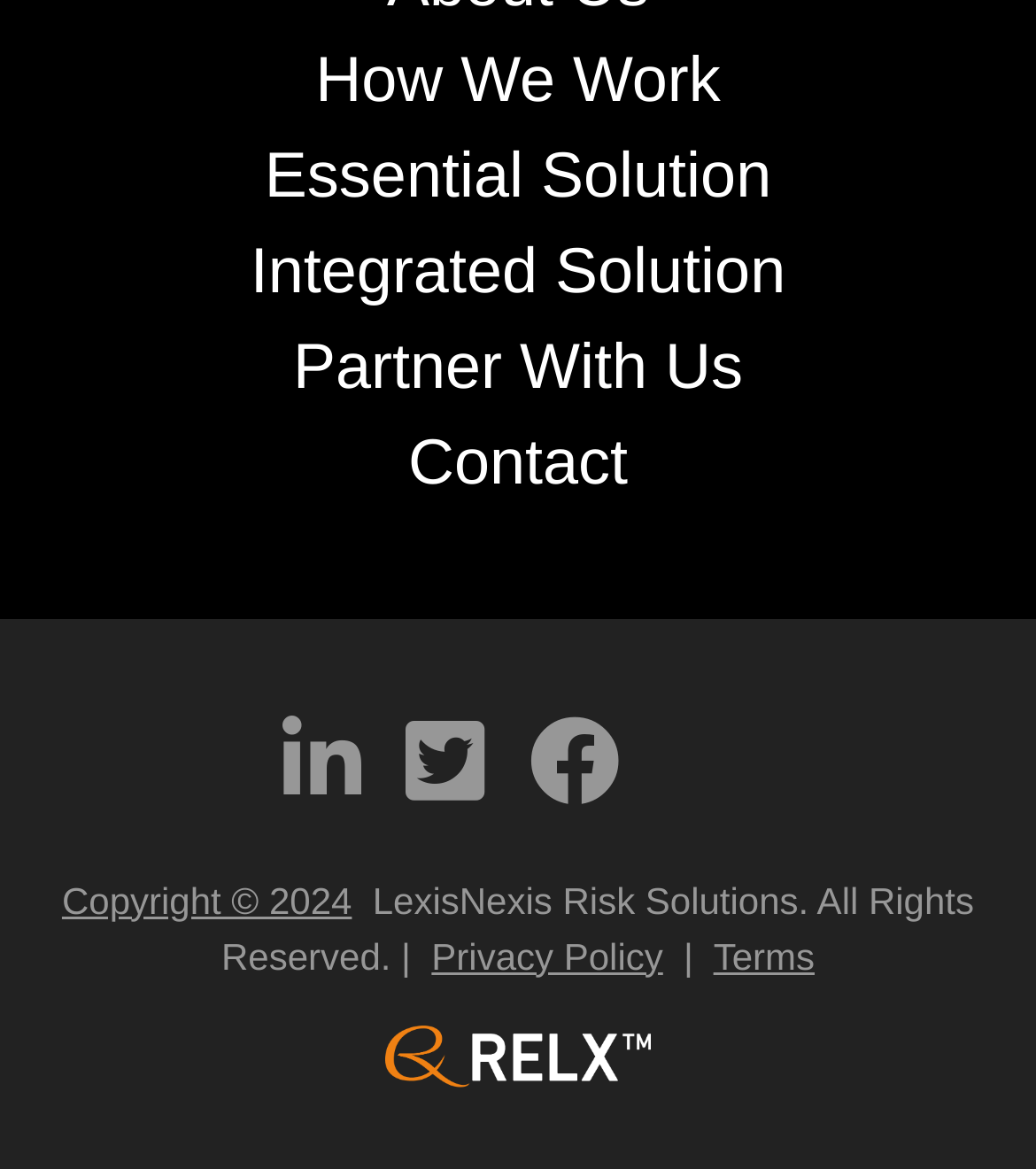Please identify the bounding box coordinates of the element's region that I should click in order to complete the following instruction: "Follow us on LinkedIn". The bounding box coordinates consist of four float numbers between 0 and 1, i.e., [left, top, right, bottom].

[0.273, 0.611, 0.35, 0.697]